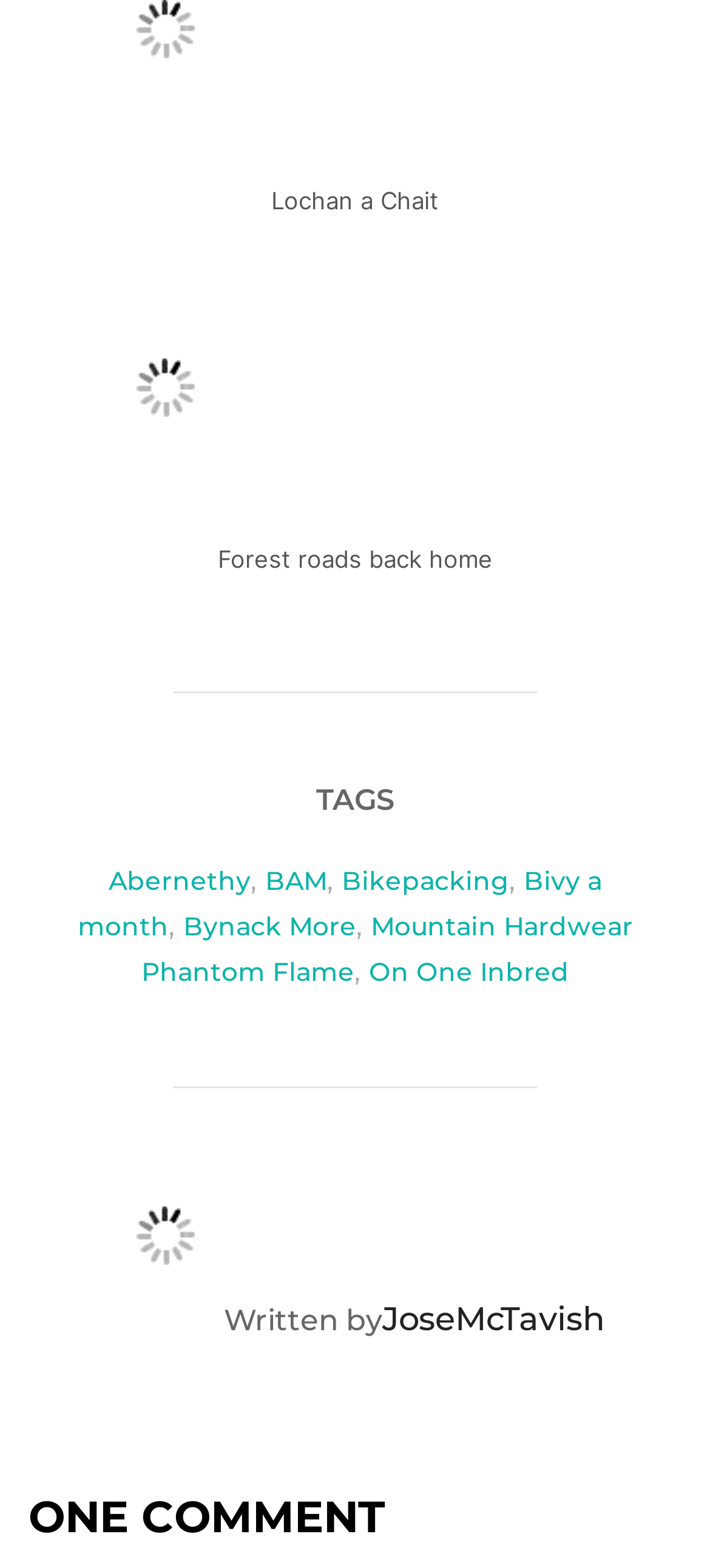Identify the bounding box coordinates of the region I need to click to complete this instruction: "View the image details".

[0.04, 0.16, 0.96, 0.371]